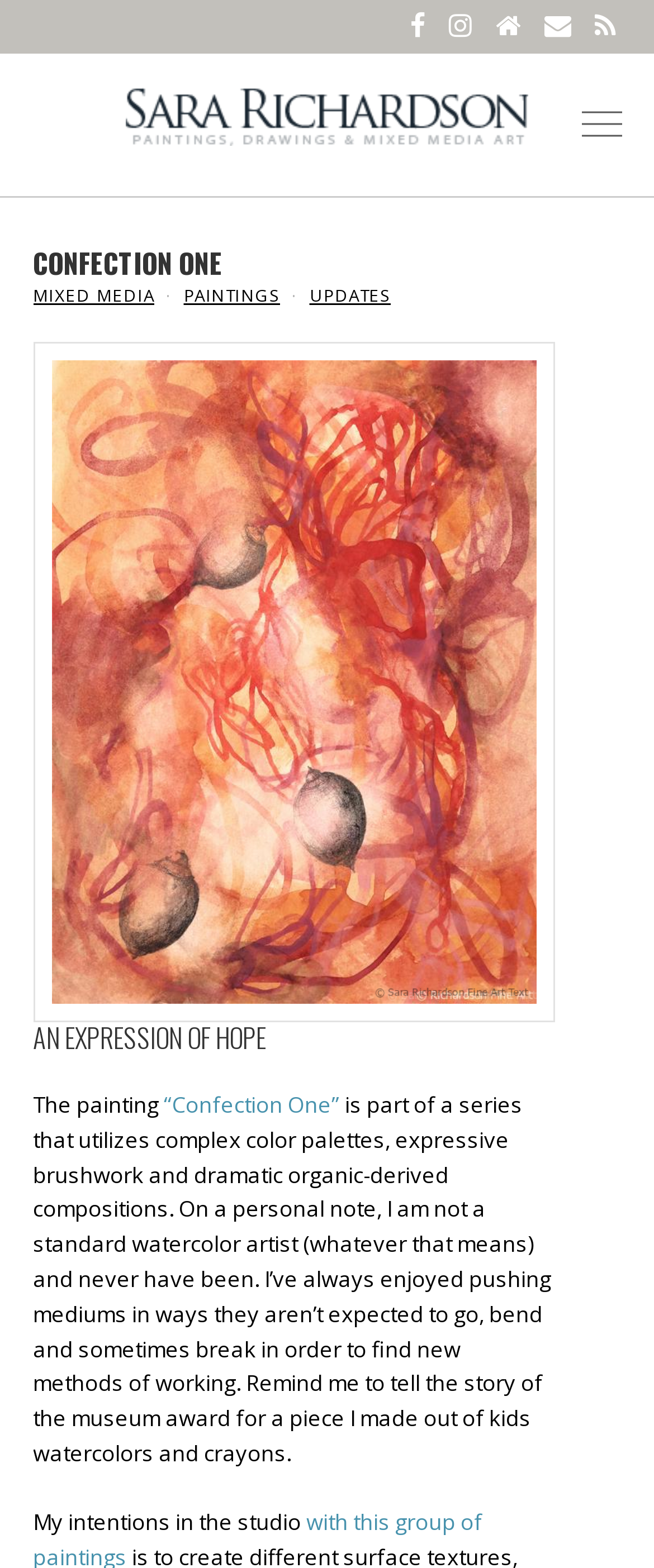What type of art is featured on this webpage?
Using the image, provide a detailed and thorough answer to the question.

The webpage features contemporary art, as indicated by the meta description 'Unique and original contemporary art for the discerning fine art collector.' and the image description 'Original abstract watercolor by contemporary artist Sara Richardson'.